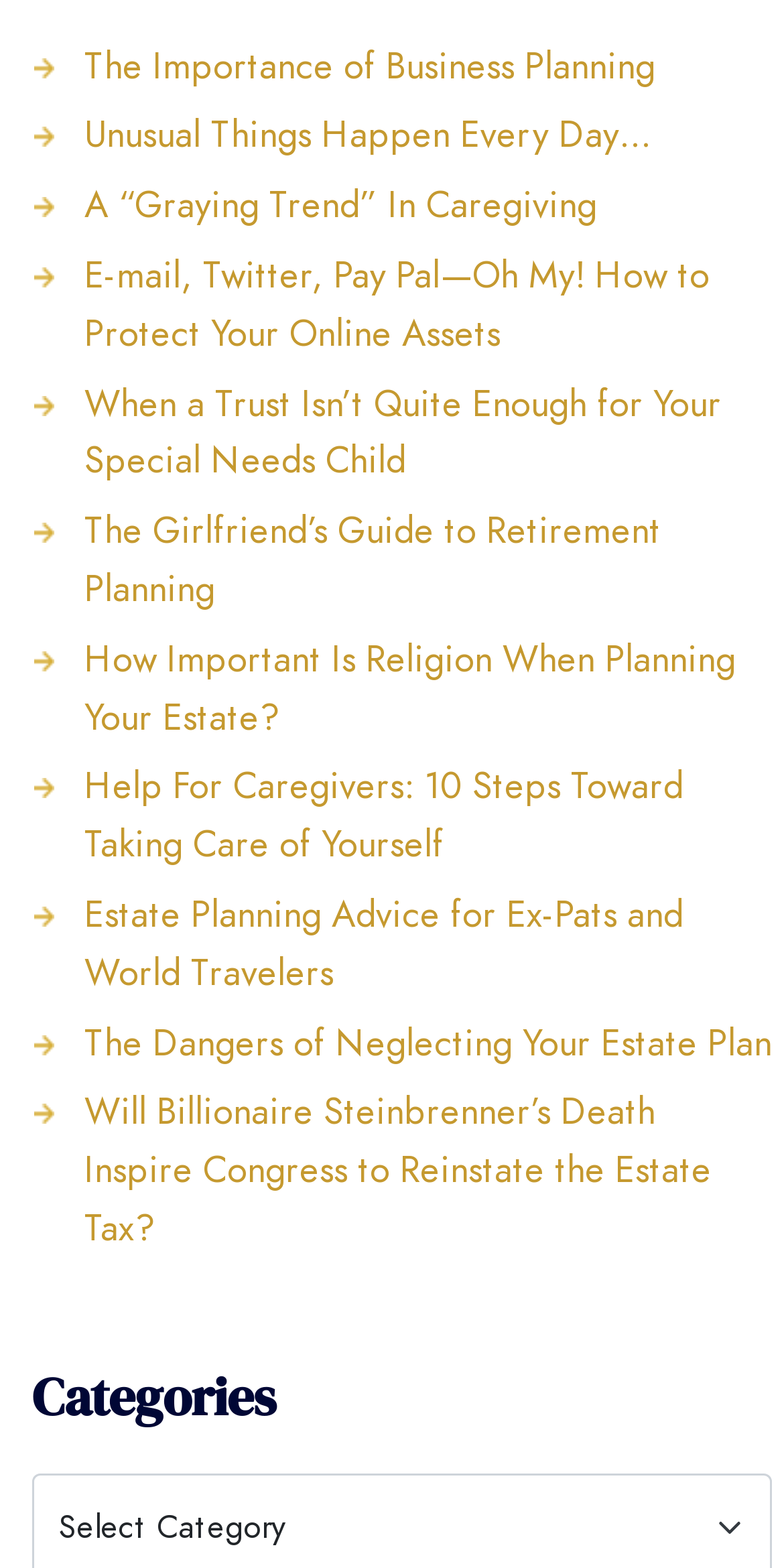Locate the bounding box coordinates of the clickable region necessary to complete the following instruction: "Click on 'The Importance of Business Planning'". Provide the coordinates in the format of four float numbers between 0 and 1, i.e., [left, top, right, bottom].

[0.108, 0.025, 0.836, 0.057]